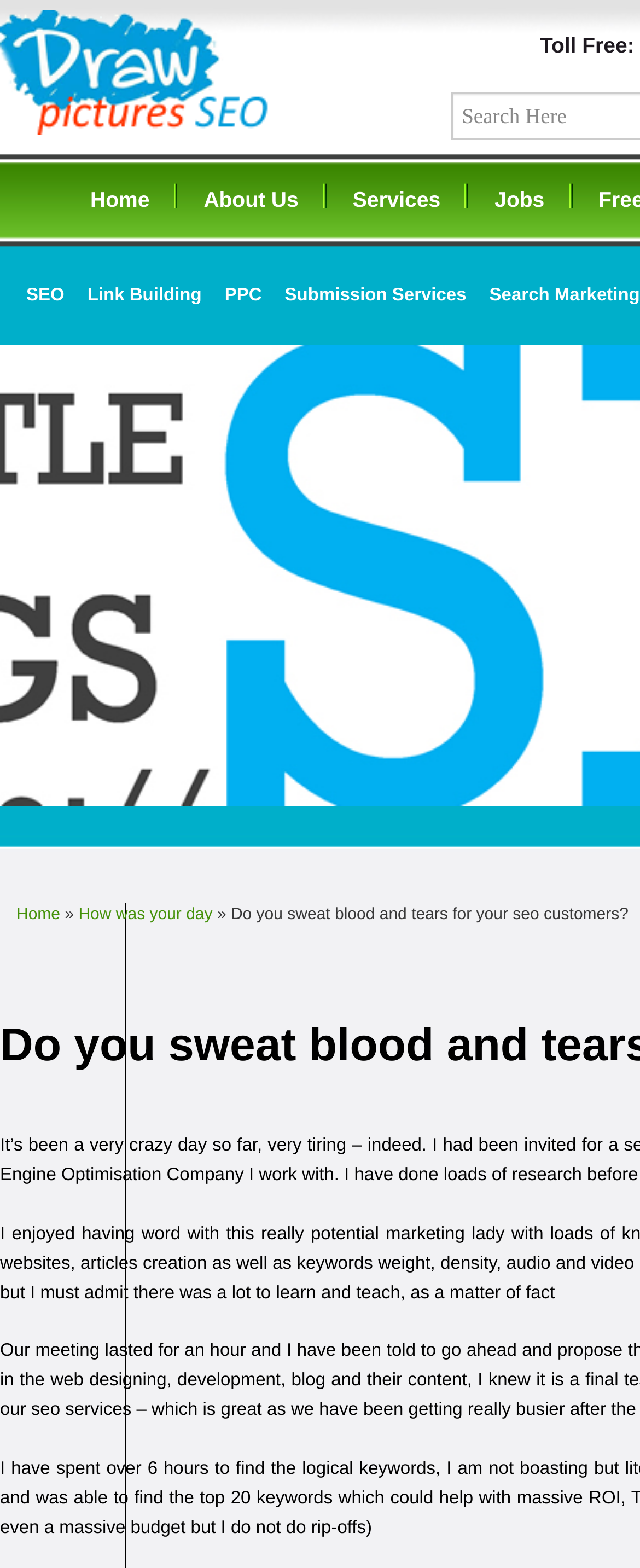Point out the bounding box coordinates of the section to click in order to follow this instruction: "Explore link building services".

[0.121, 0.174, 0.331, 0.205]